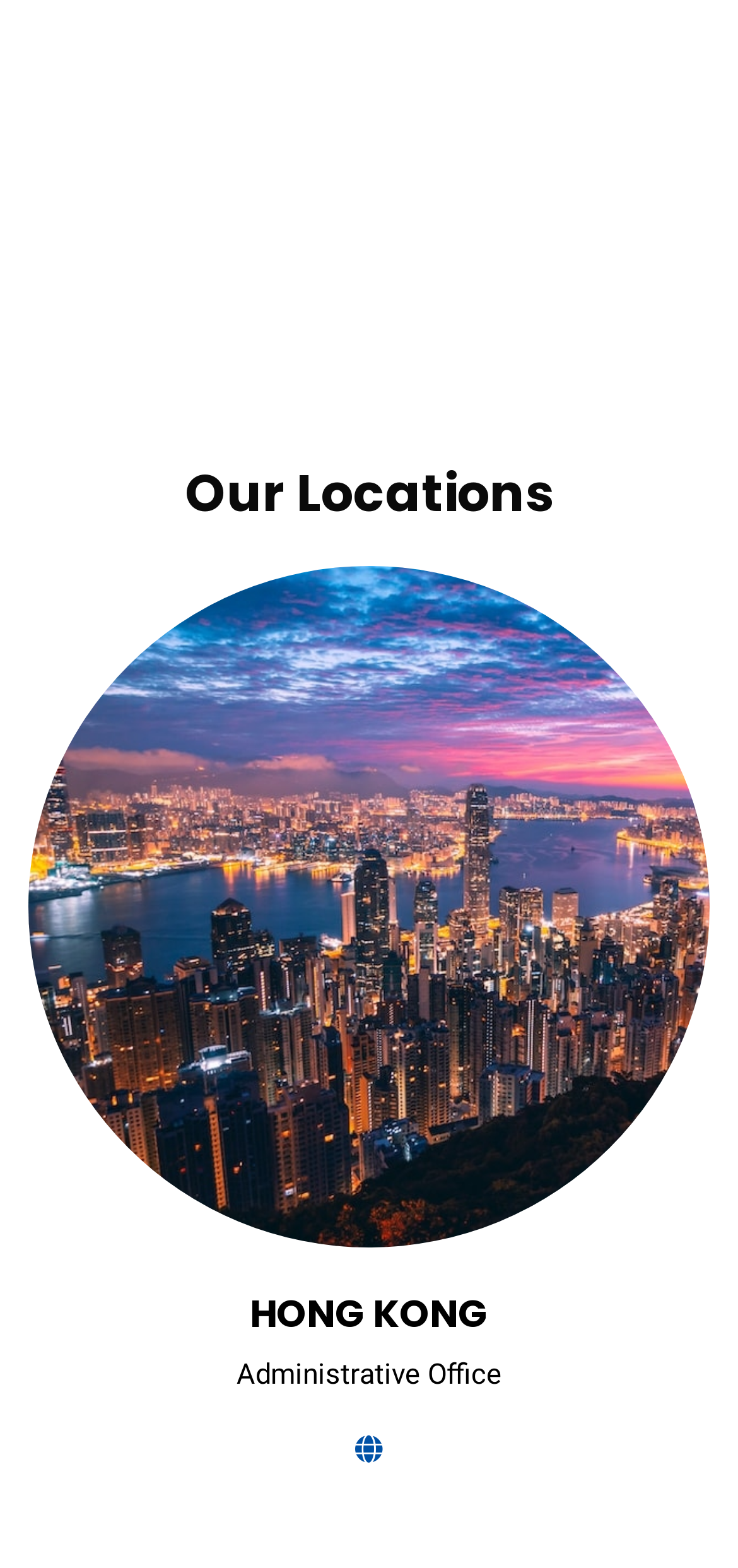Based on the element description, predict the bounding box coordinates (top-left x, top-left y, bottom-right x, bottom-right y) for the UI element in the screenshot: Headwaters announces Patient Experience Framework

None